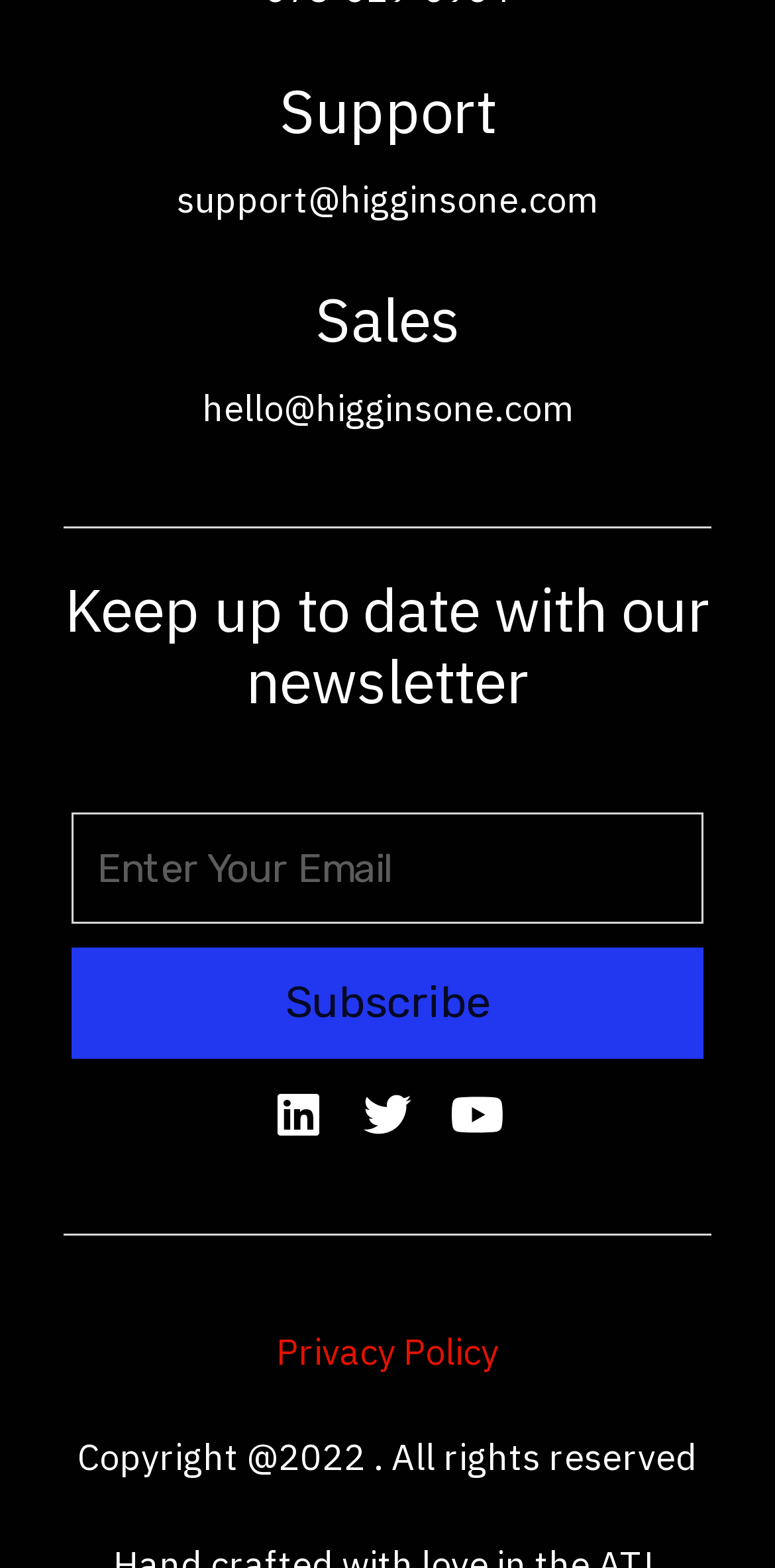What is the email address for support?
Answer the question based on the image using a single word or a brief phrase.

support@higginsone.com